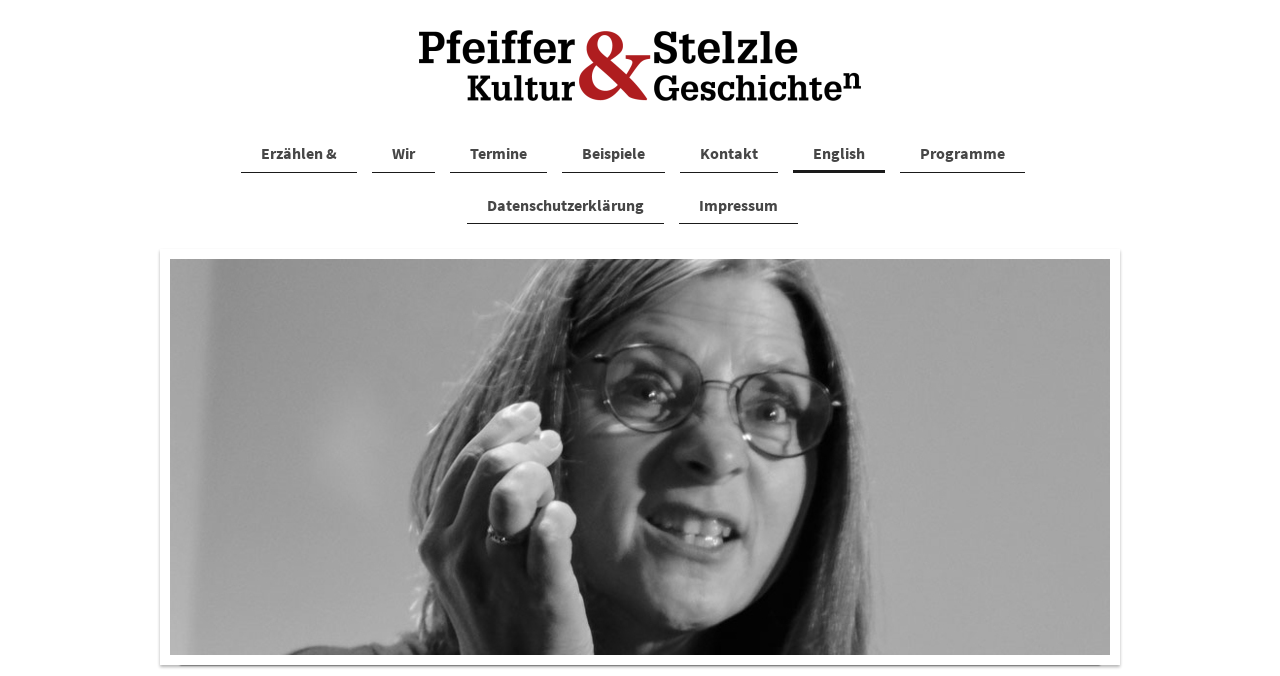How many links are in the top navigation bar?
Refer to the screenshot and respond with a concise word or phrase.

8